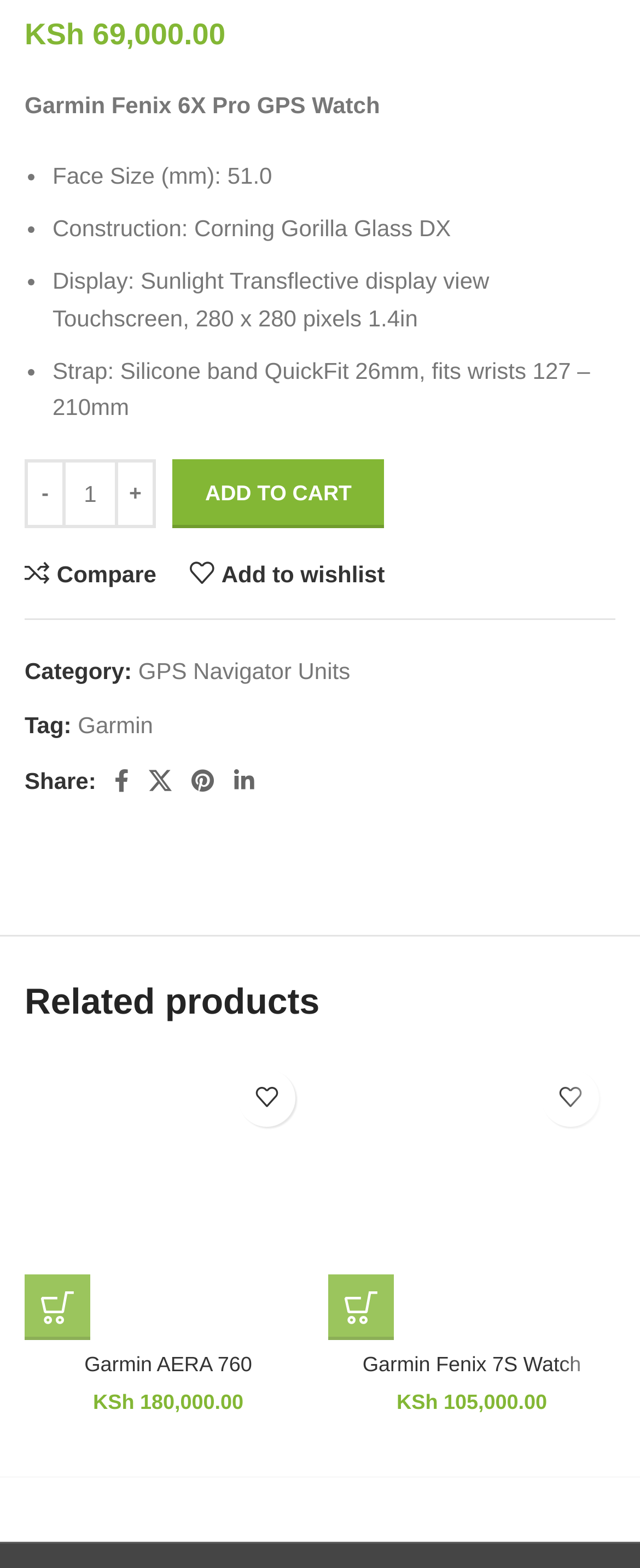Pinpoint the bounding box coordinates of the area that should be clicked to complete the following instruction: "Click the '-' button to decrease product quantity". The coordinates must be given as four float numbers between 0 and 1, i.e., [left, top, right, bottom].

[0.038, 0.293, 0.103, 0.337]